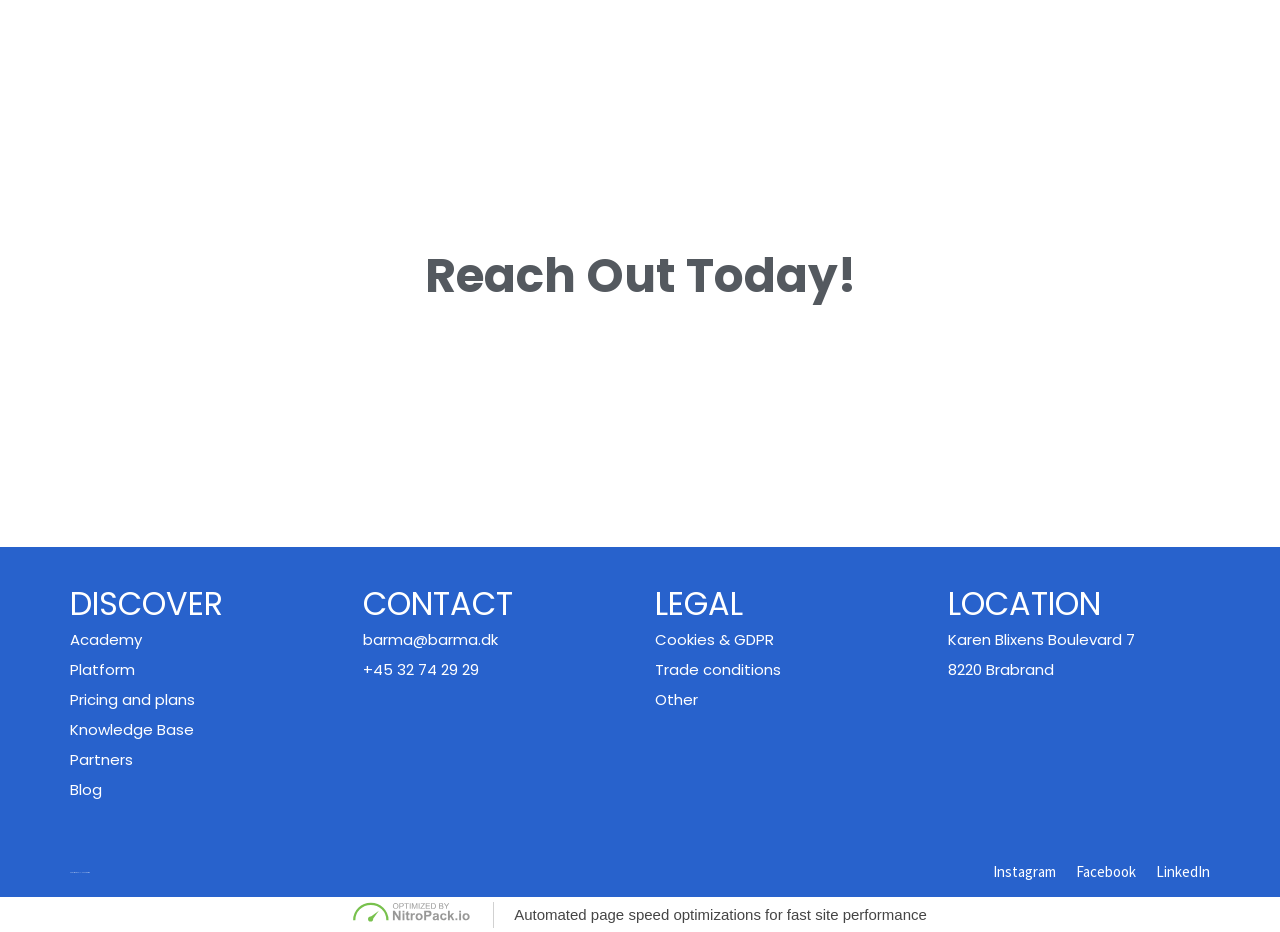Please locate the bounding box coordinates of the element that needs to be clicked to achieve the following instruction: "Click on 'Reach Out Today!' link". The coordinates should be four float numbers between 0 and 1, i.e., [left, top, right, bottom].

[0.062, 0.266, 0.938, 0.327]